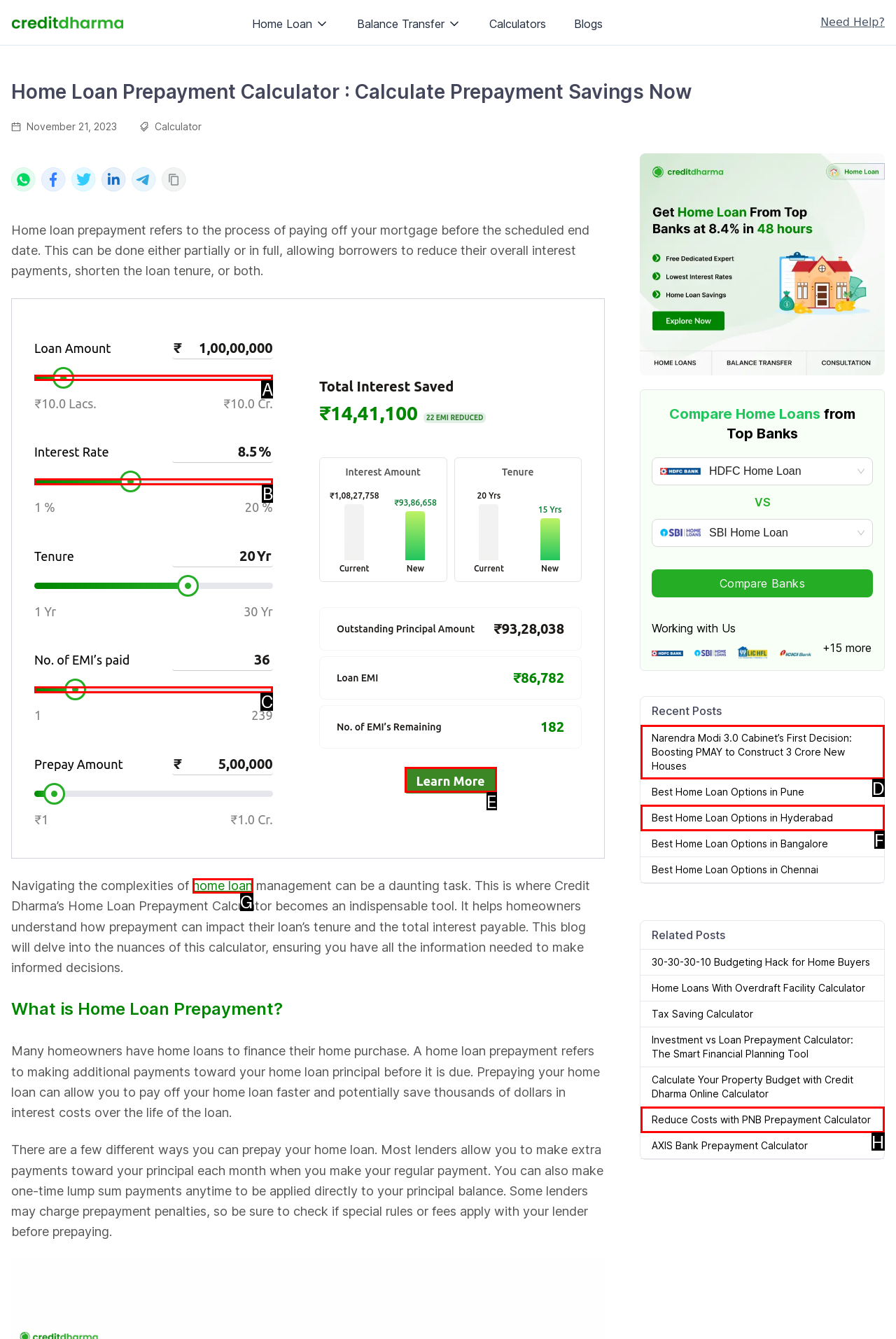From the given choices, which option should you click to complete this task: Click the 'Learn More' link? Answer with the letter of the correct option.

E